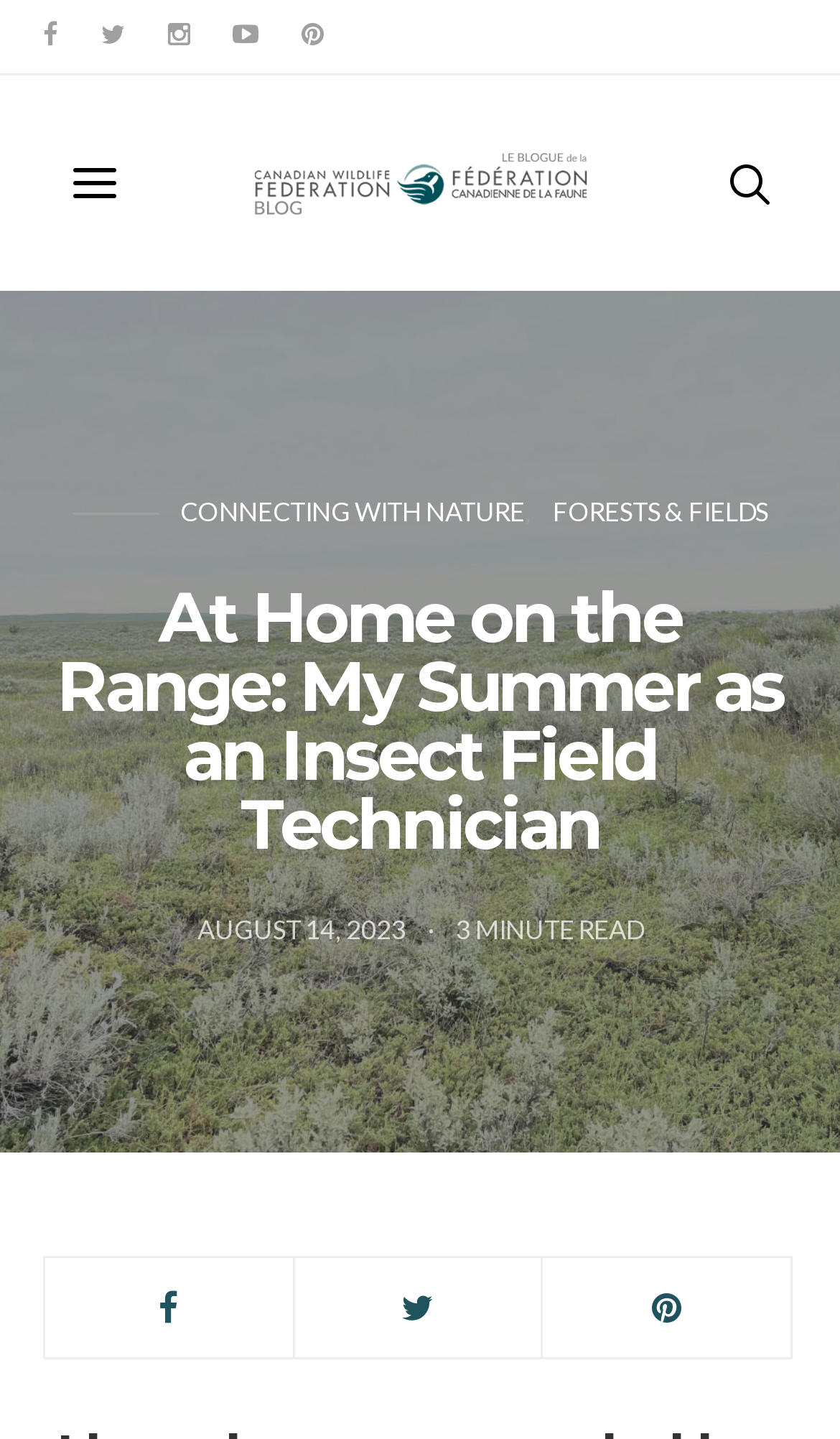What is the headline of the webpage?

At Home on the Range: My Summer as an Insect Field Technician